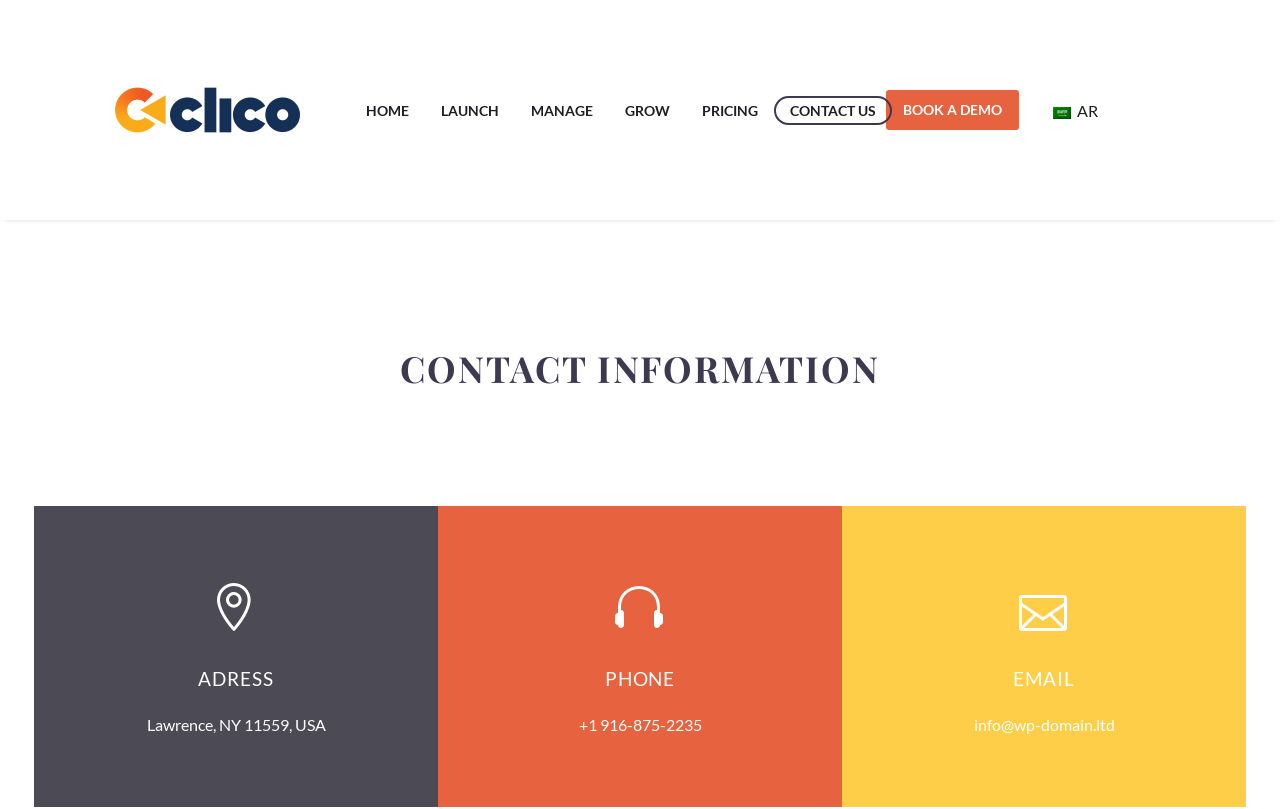Find the bounding box coordinates for the element that must be clicked to complete the instruction: "select Arabic language". The coordinates should be four float numbers between 0 and 1, indicated as [left, top, right, bottom].

[0.805, 0.112, 0.874, 0.16]